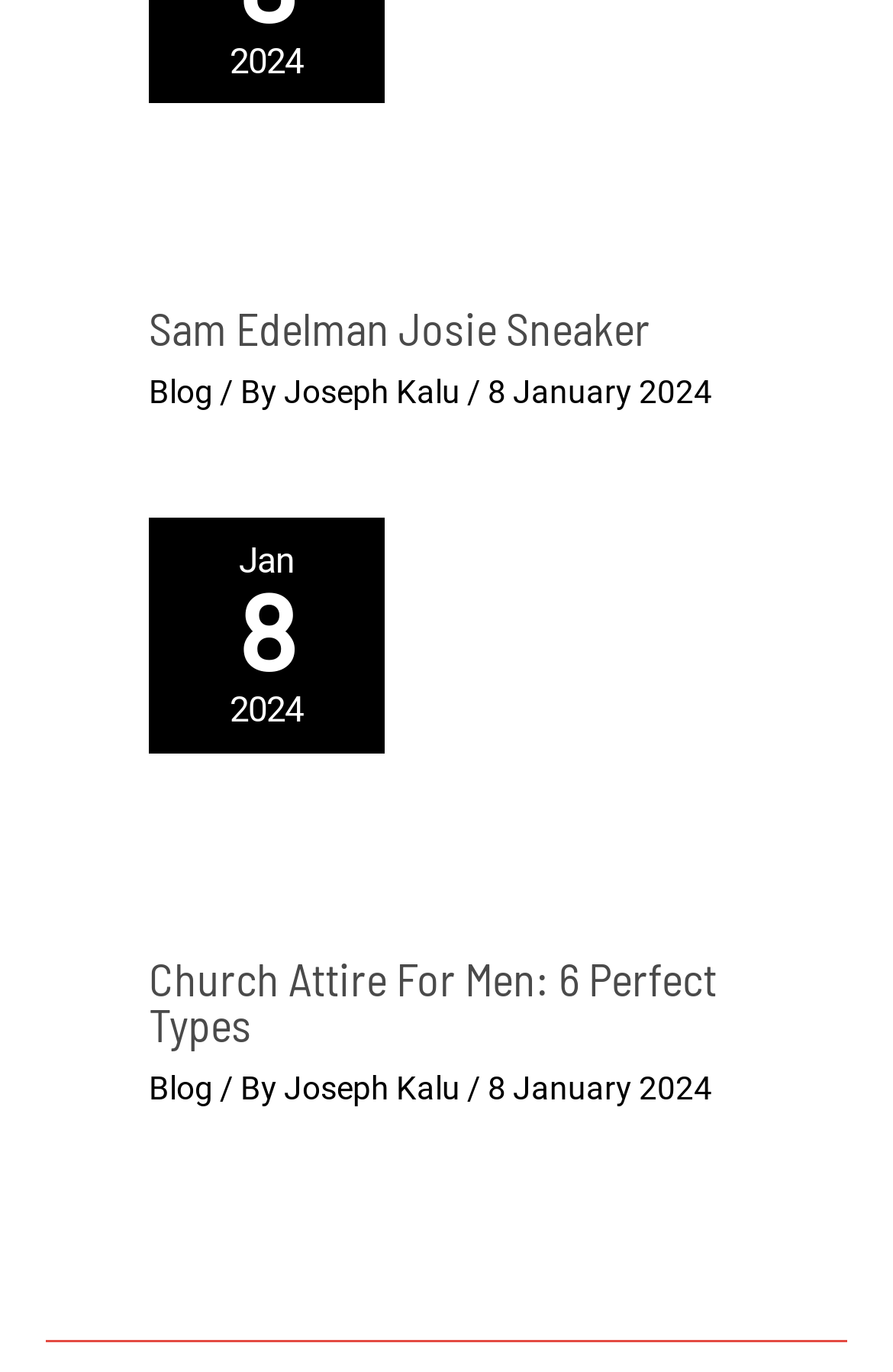Use a single word or phrase to respond to the question:
What is the type of the first element in the webpage?

link